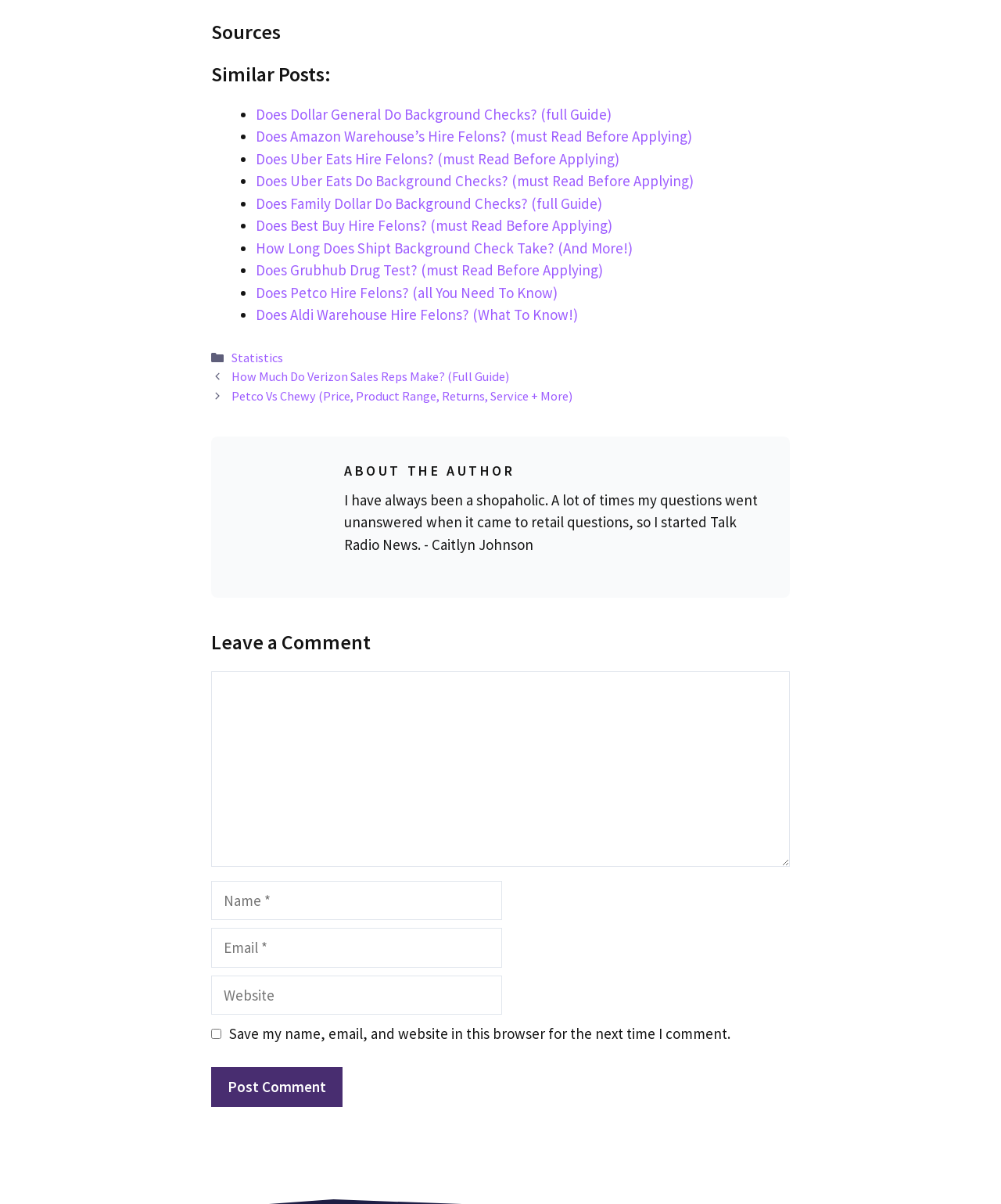Locate the bounding box coordinates of the region to be clicked to comply with the following instruction: "Click on the 'Previous' link". The coordinates must be four float numbers between 0 and 1, in the form [left, top, right, bottom].

[0.231, 0.306, 0.508, 0.319]